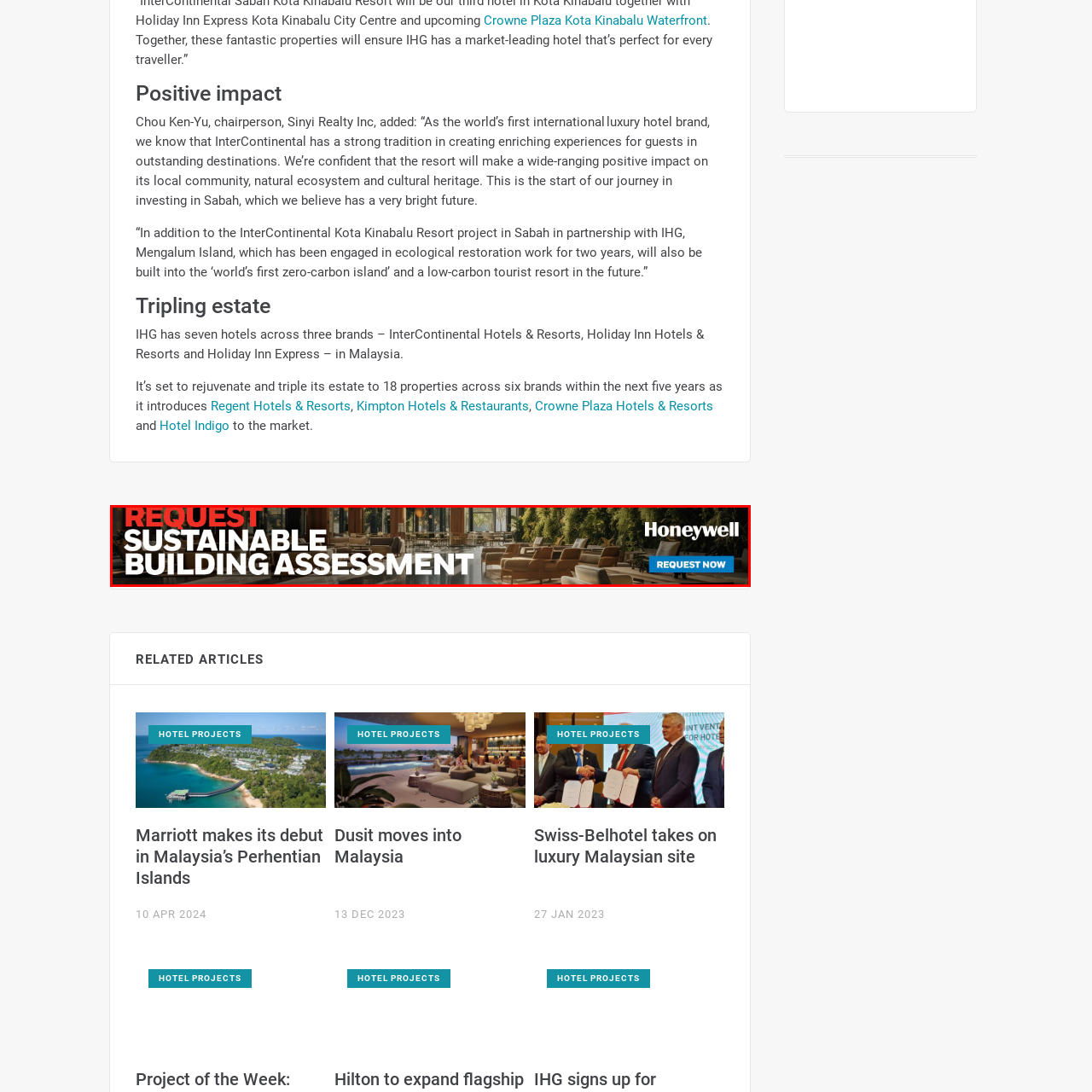Explain in detail the content of the image enclosed by the red outline.

The image features a visually appealing banner that promotes a "Sustainable Building Assessment" service offered by Honeywell. In the foreground, bold and prominent text states "REQUEST SUSTAINABLE BUILDING ASSESSMENT," drawing attention to the initiative aimed at enhancing sustainability in buildings. The background showcases an elegantly designed interior space, characterized by ample natural light, stylish furniture, and greenery, which underscores the theme of eco-friendliness and innovative design. A call-to-action button labeled "REQUEST NOW" is positioned on the right side, encouraging viewers to engage with the assessment service. This banner effectively combines aesthetic appeal with a compelling message about sustainability in construction and architecture.